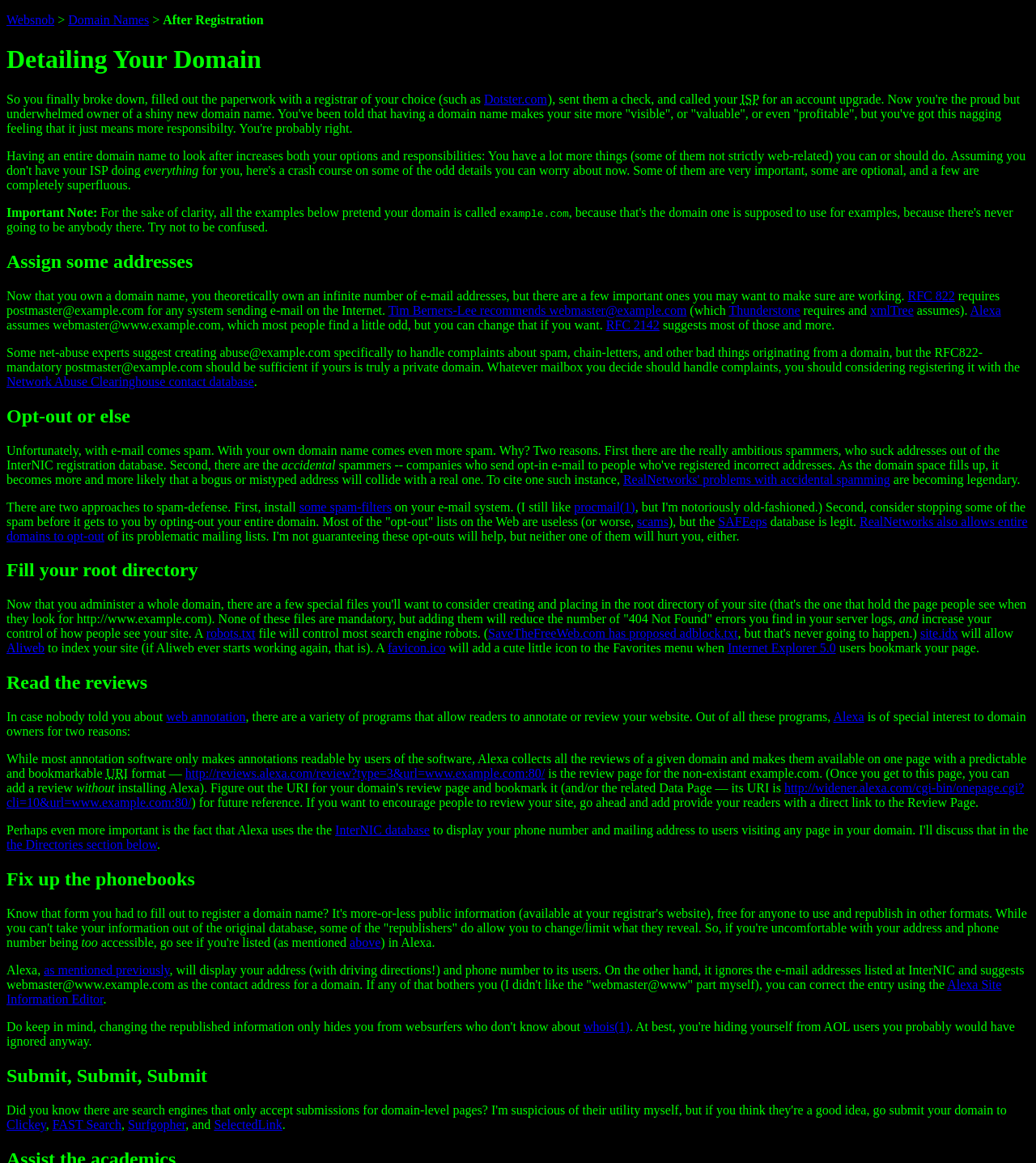Given the description "View Privacy Statement", determine the bounding box of the corresponding UI element.

None